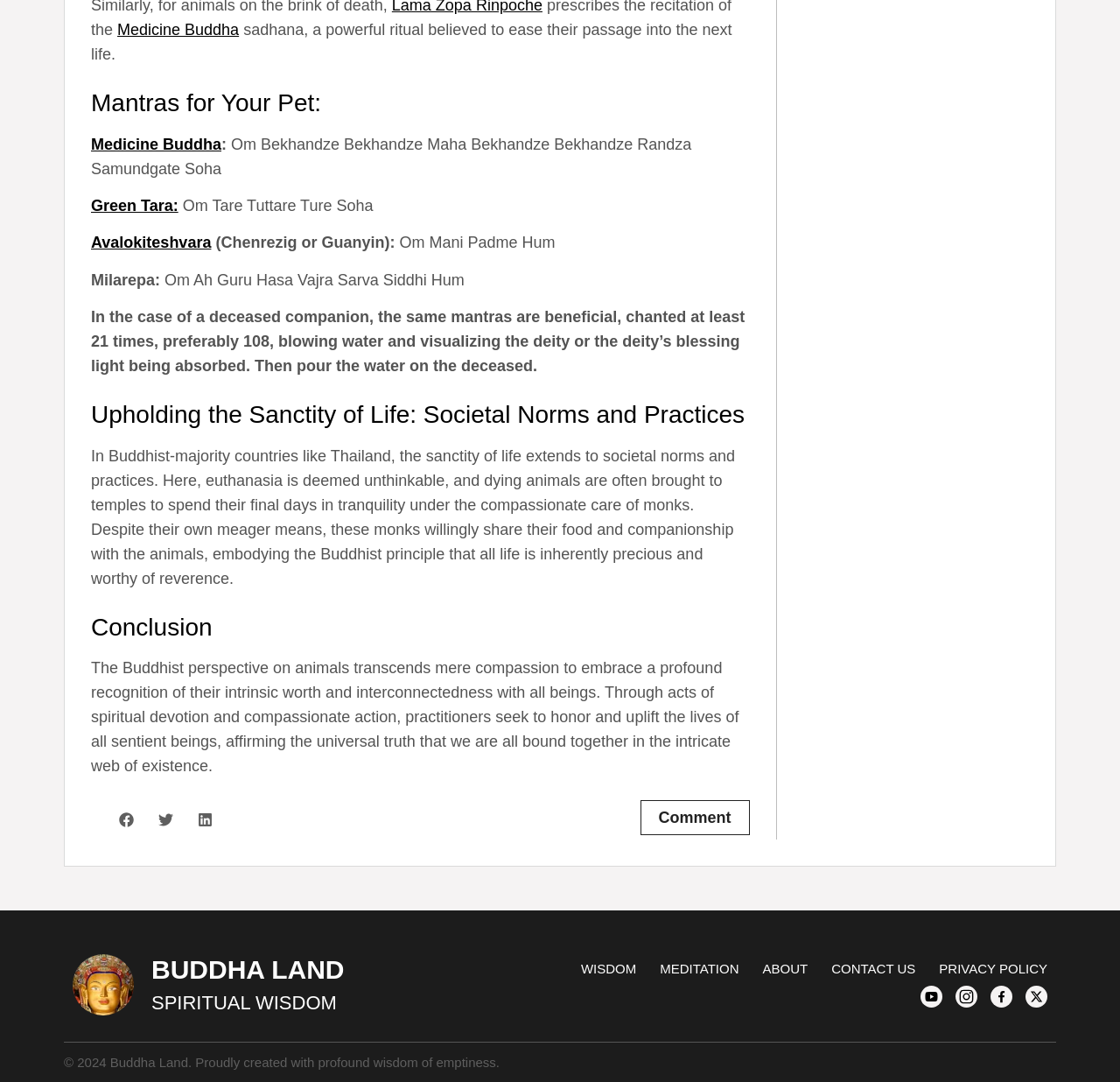Pinpoint the bounding box coordinates of the clickable area needed to execute the instruction: "Click the 'BUDDHA LAND SPIRITUAL WISDOM' link". The coordinates should be specified as four float numbers between 0 and 1, i.e., [left, top, right, bottom].

[0.135, 0.883, 0.307, 0.938]